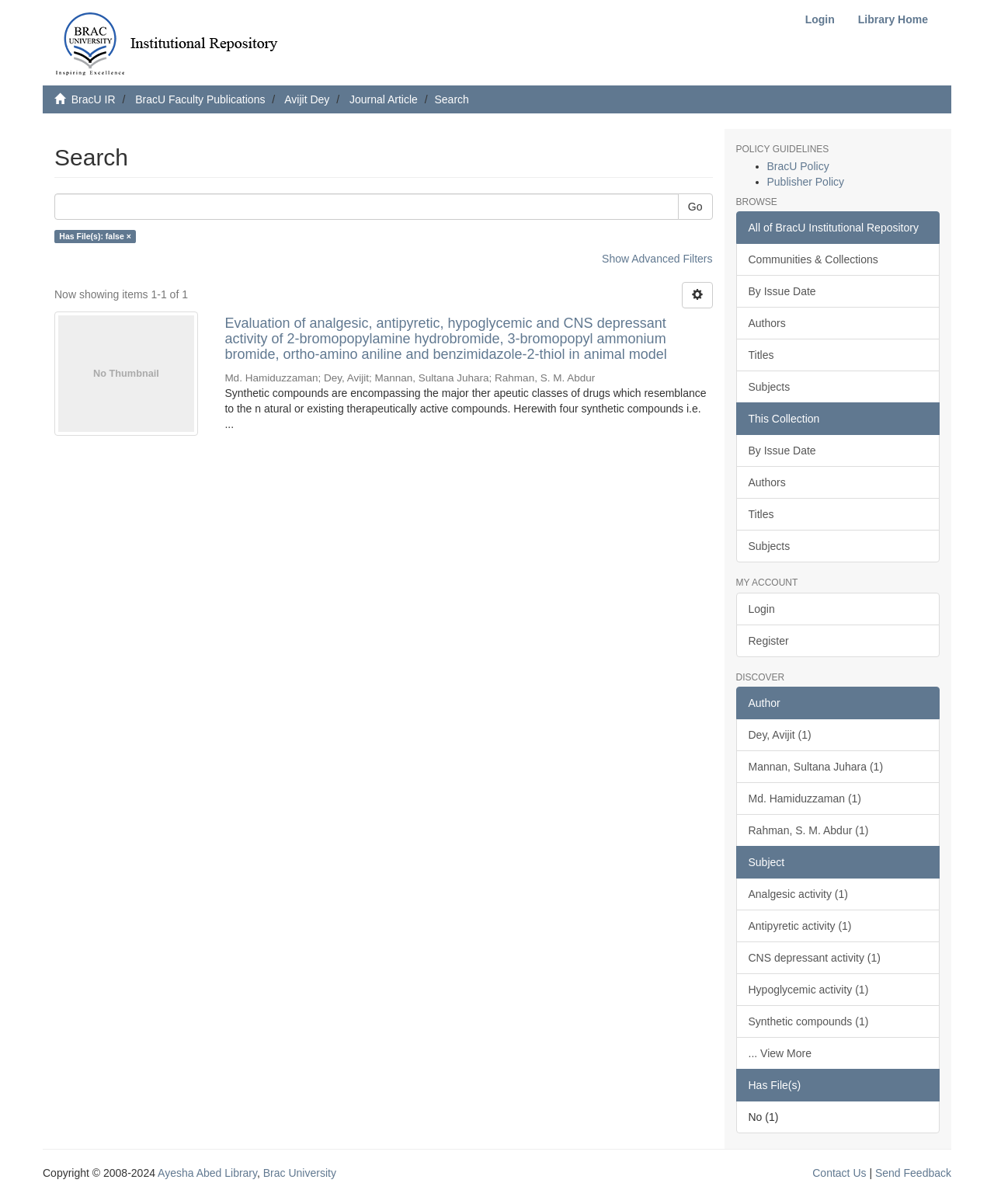Given the element description "Mannan, Sultana Juhara (1)" in the screenshot, predict the bounding box coordinates of that UI element.

[0.74, 0.623, 0.945, 0.65]